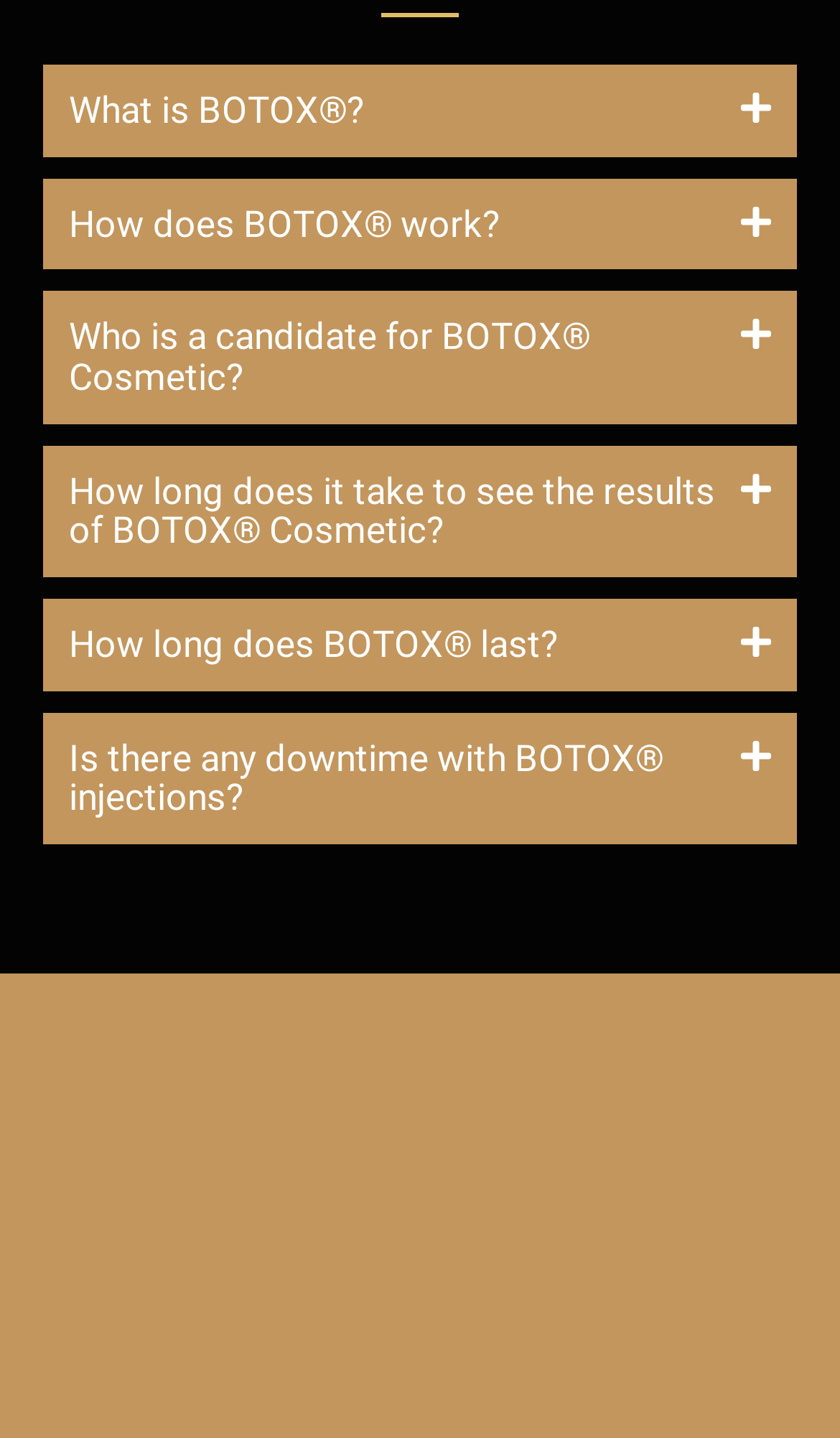What is the first question asked on this webpage?
Refer to the screenshot and deliver a thorough answer to the question presented.

I looked at the first button element with 'expanded: False' property and found that it has a generic text 'What is BOTOX?'.